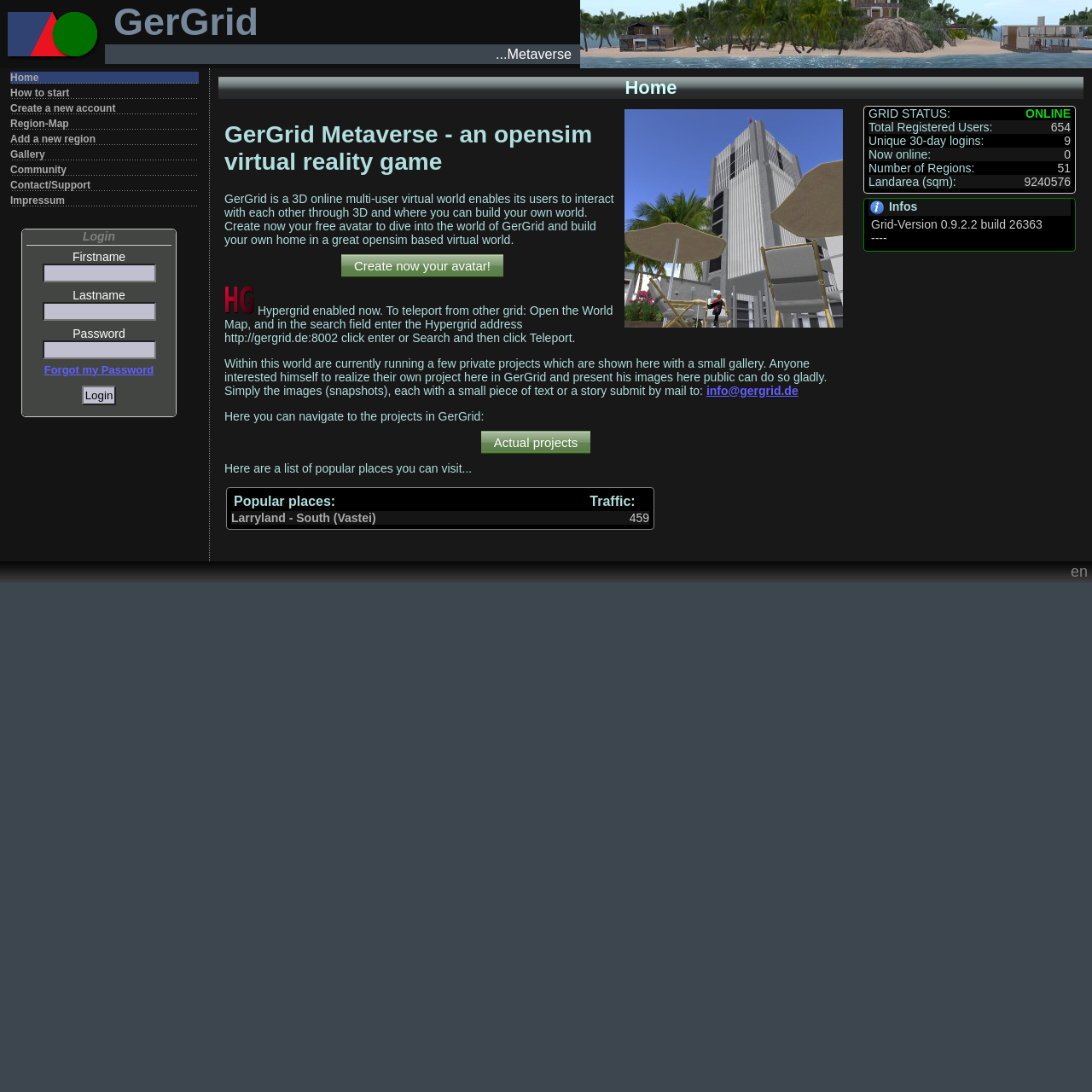What are the main sections of the website?
Give a detailed and exhaustive answer to the question.

By analyzing the table structure and the links in the webpage, it can be seen that the main sections of the website are Home, How to start, Create a new account, Region-Map, Add a new region, Gallery, Community, and Contact/Support.